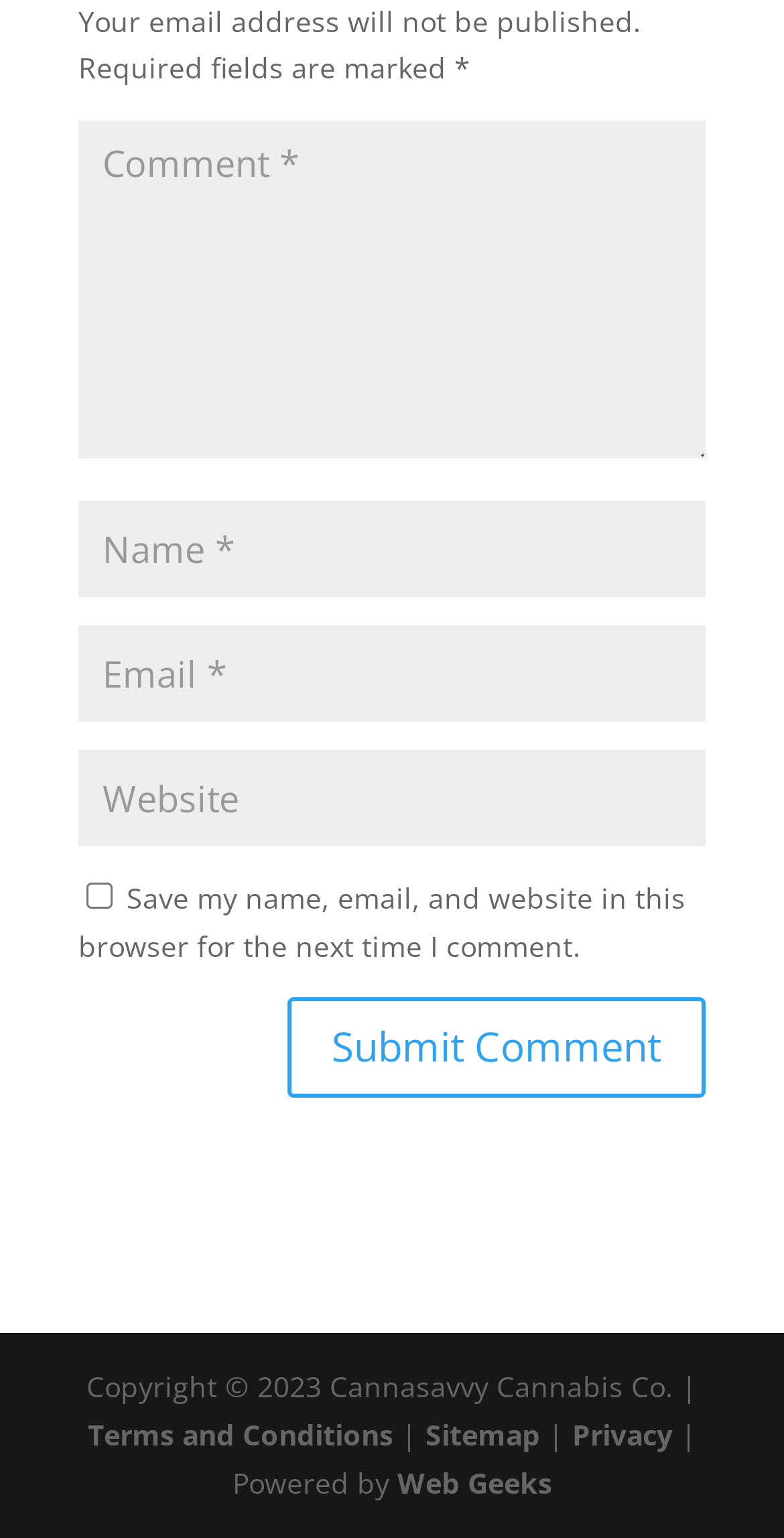Please provide a short answer using a single word or phrase for the question:
What is the button text to submit a comment?

Submit Comment